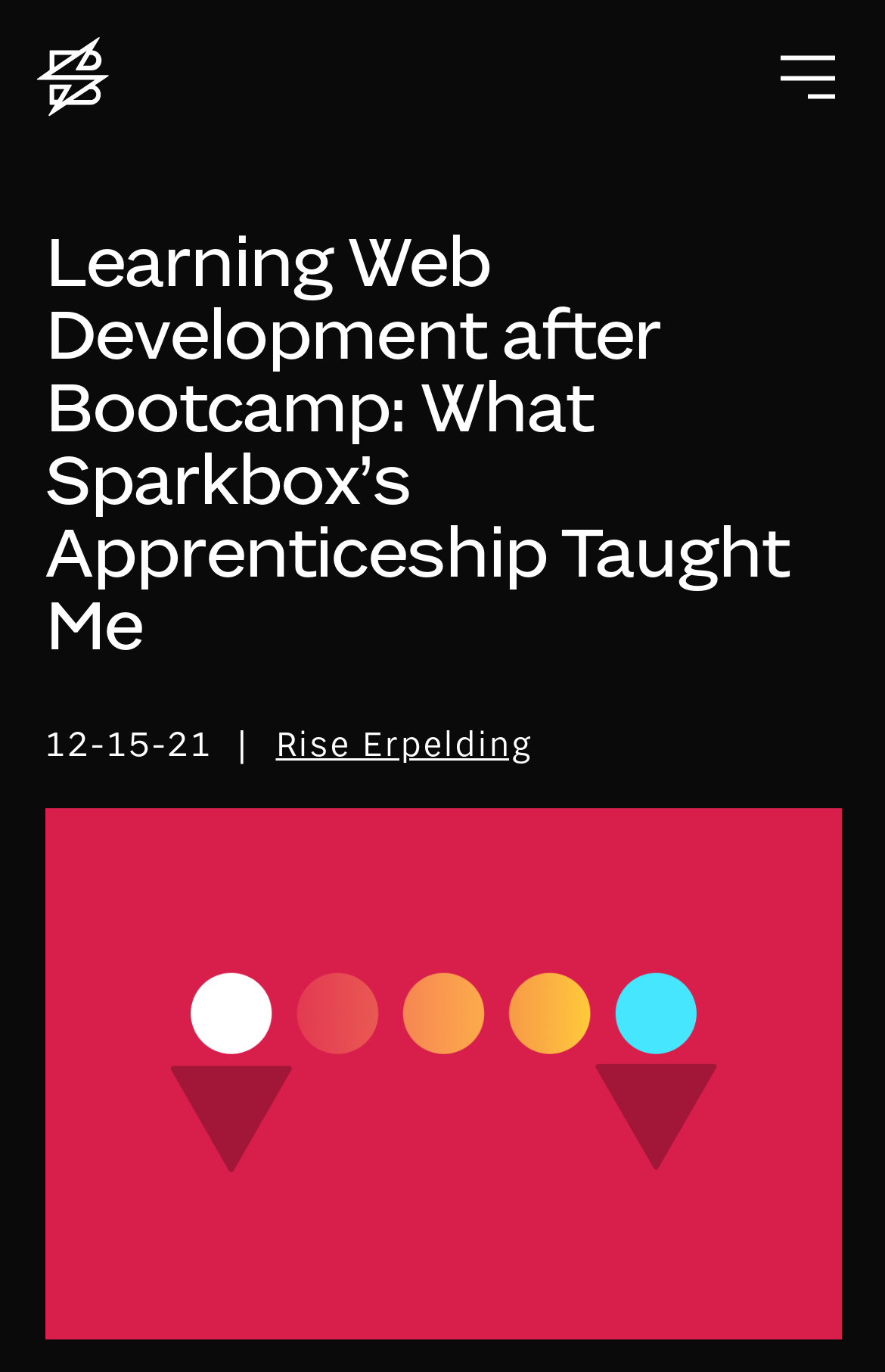Generate a thorough caption that explains the contents of the webpage.

The webpage is about the value of pursuing a developer apprenticeship after completing a coding bootcamp. At the top left corner, there is a link to the Sparkbox homepage, accompanied by a small image. On the top right corner, there is a button to open site navigation, which is currently not expanded. This button is also accompanied by a small image.

Below the top navigation section, the main content area begins. The title of the article, "Learning Web Development after Bootcamp: What Sparkbox’s Apprenticeship Taught Me", is prominently displayed. The article's publication date, "12-15-21", is shown below the title, followed by the author's name, "Rise Erpelding", which is a clickable link.